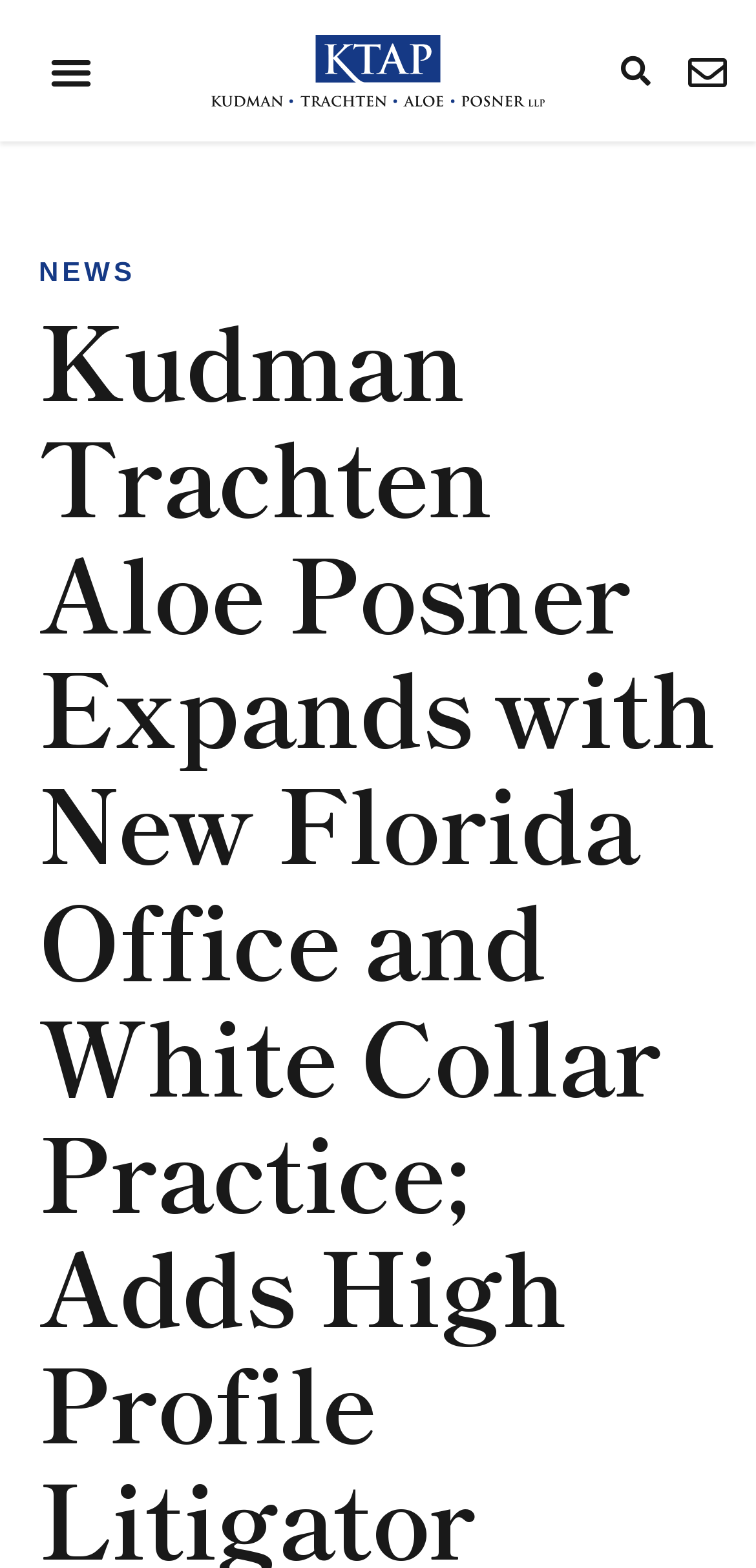What is the navigation menu called?
Refer to the screenshot and deliver a thorough answer to the question presented.

I found the name of the navigation menu by looking at the button at the top left, which says 'Menu Toggle'.